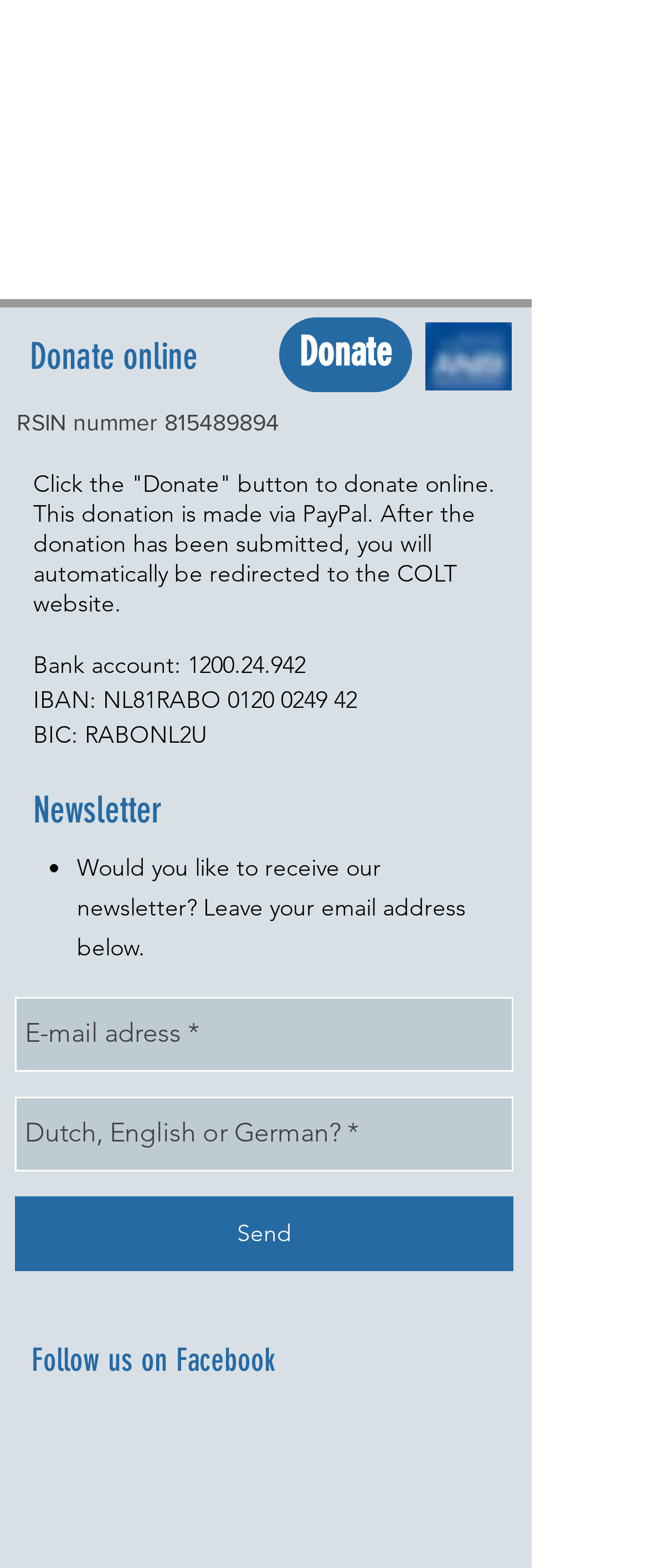Reply to the question with a brief word or phrase: What is the purpose of the textbox with the label 'E-mail adress *'?

To receive the newsletter